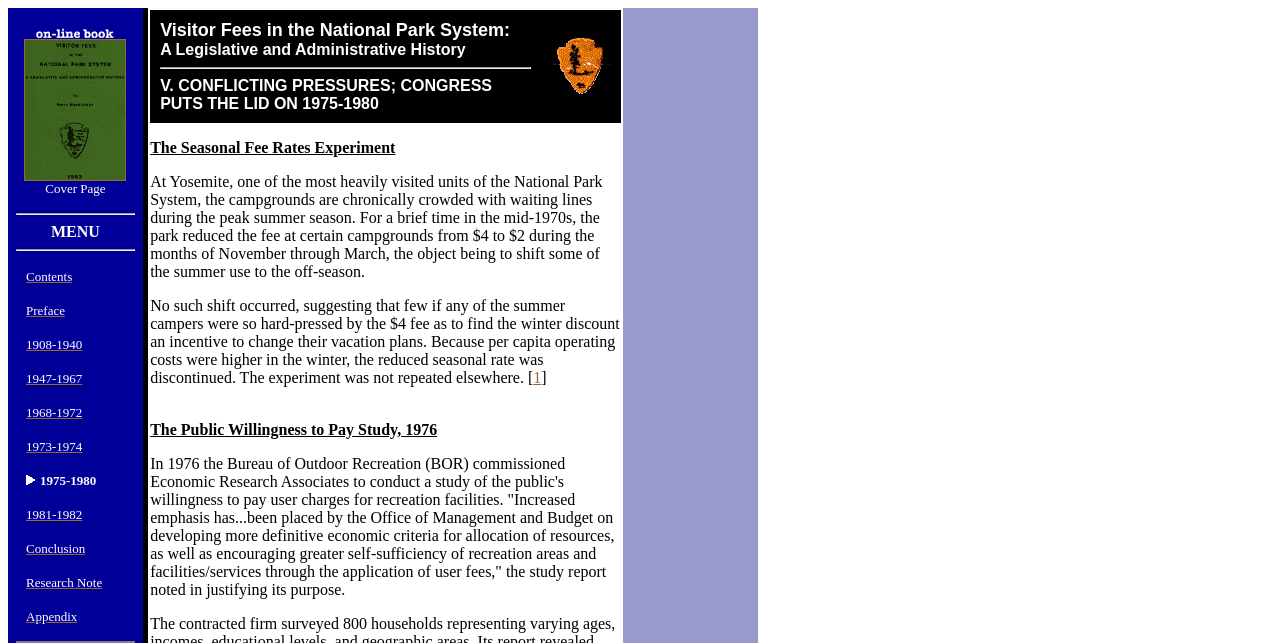Please specify the bounding box coordinates for the clickable region that will help you carry out the instruction: "Check the Appendix".

[0.02, 0.944, 0.06, 0.97]